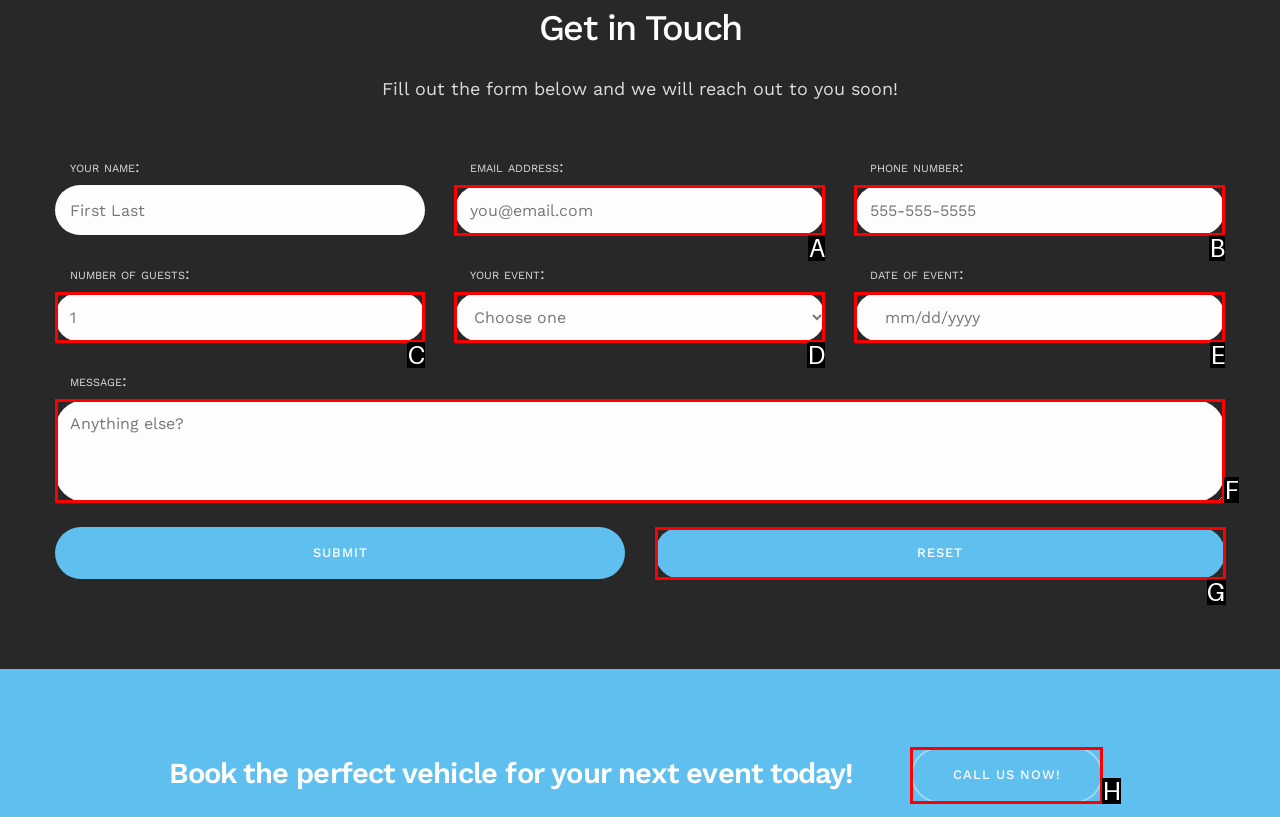Point out which UI element to click to complete this task: Enter your message
Answer with the letter corresponding to the right option from the available choices.

F